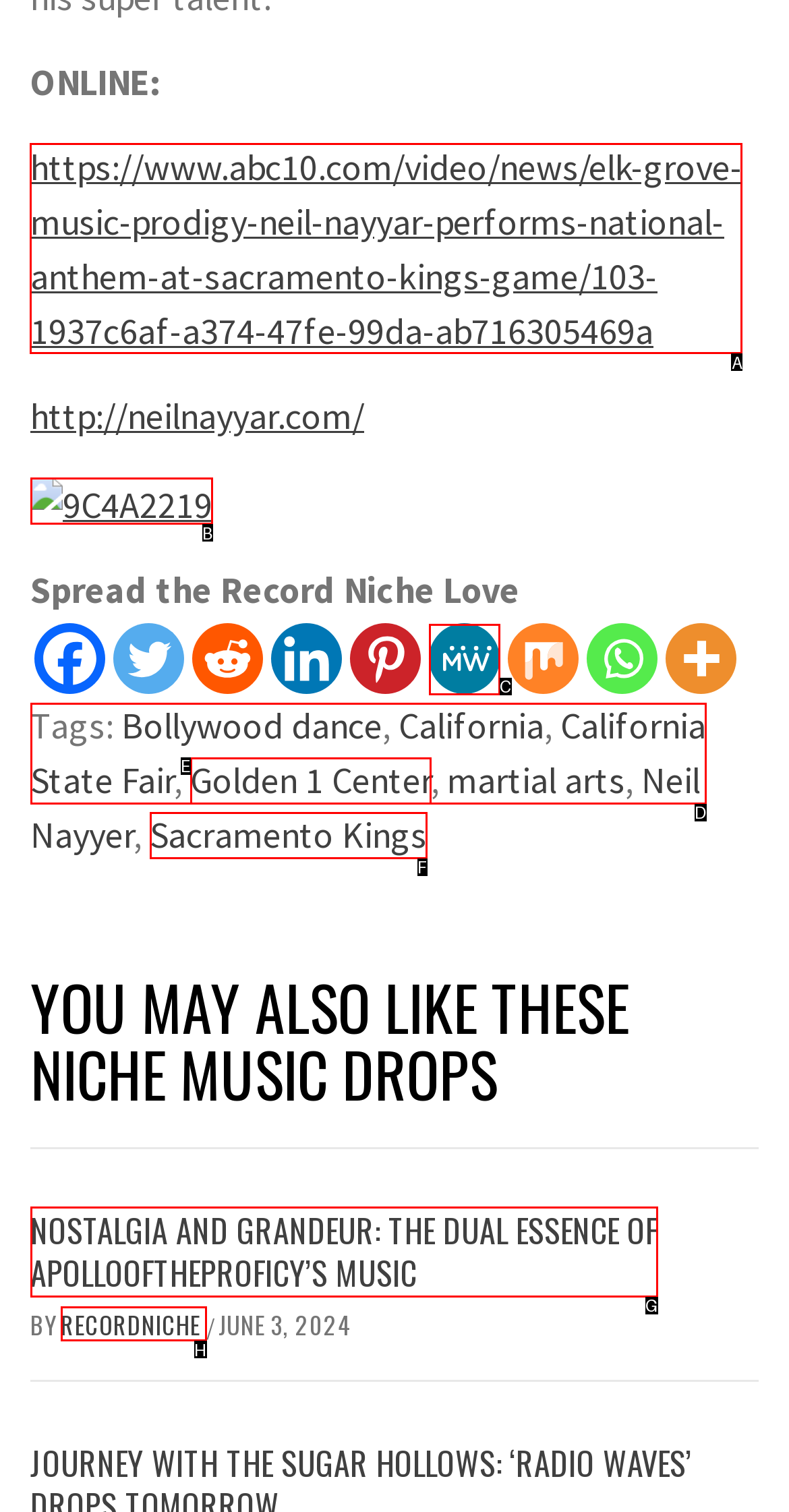Select the letter associated with the UI element you need to click to perform the following action: View the video of Neil Nayyar performing national anthem at Sacramento Kings game
Reply with the correct letter from the options provided.

A